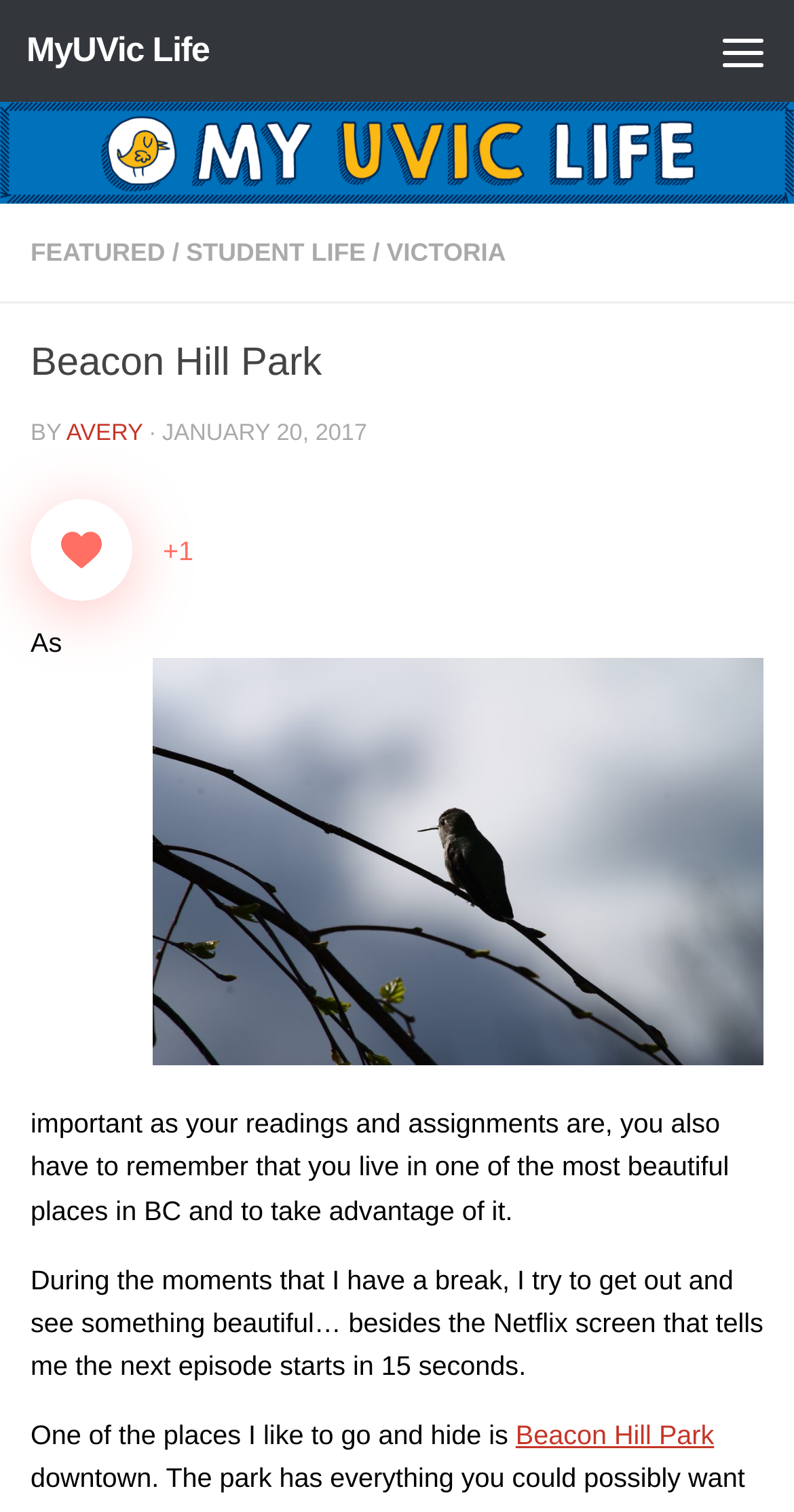Determine and generate the text content of the webpage's headline.

Beacon Hill Park